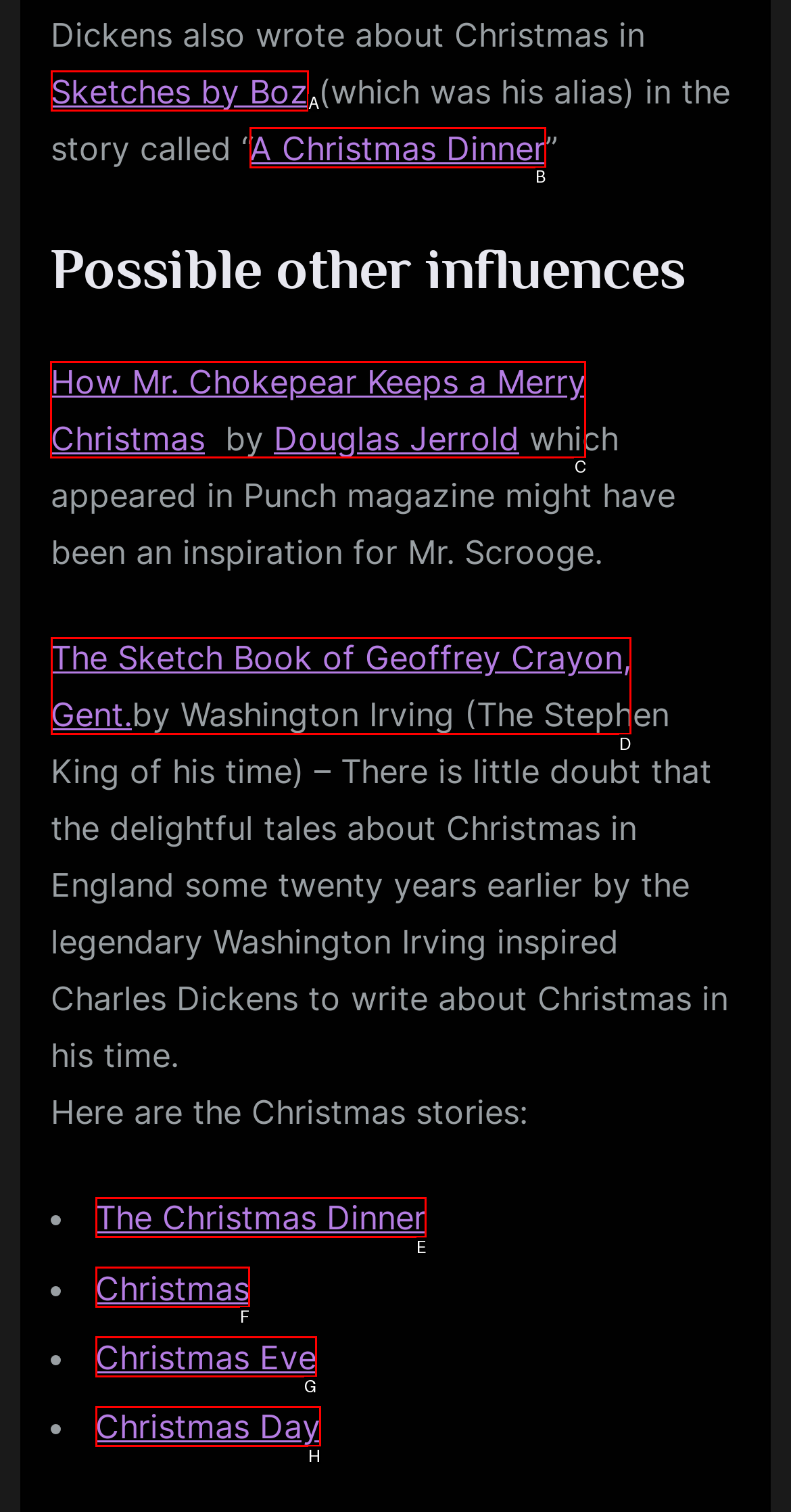Select the HTML element that needs to be clicked to carry out the task: Learn about How Mr. Chokepear Keeps a Merry Christmas
Provide the letter of the correct option.

C